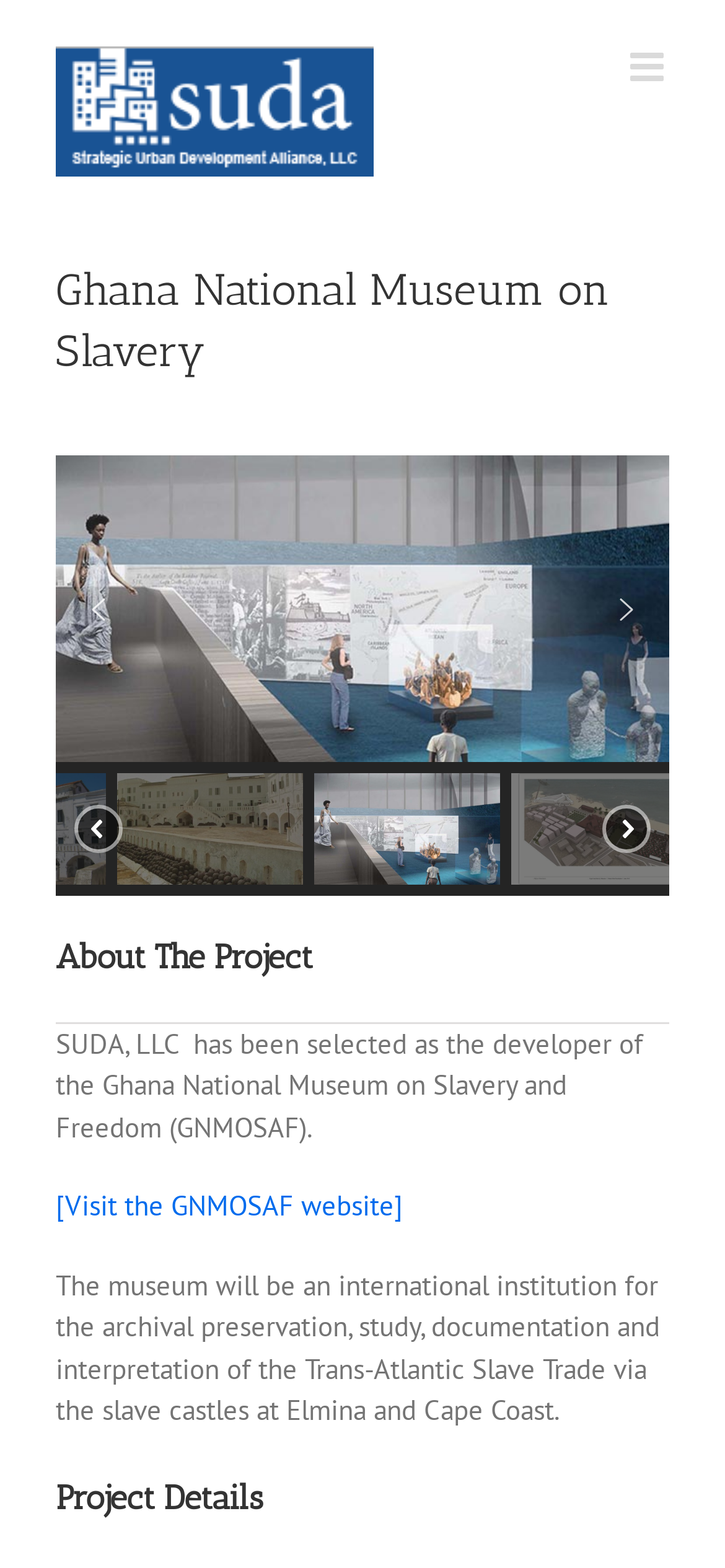Extract the bounding box coordinates of the UI element described by: "1217". The coordinates should include four float numbers ranging from 0 to 1, e.g., [left, top, right, bottom].

None